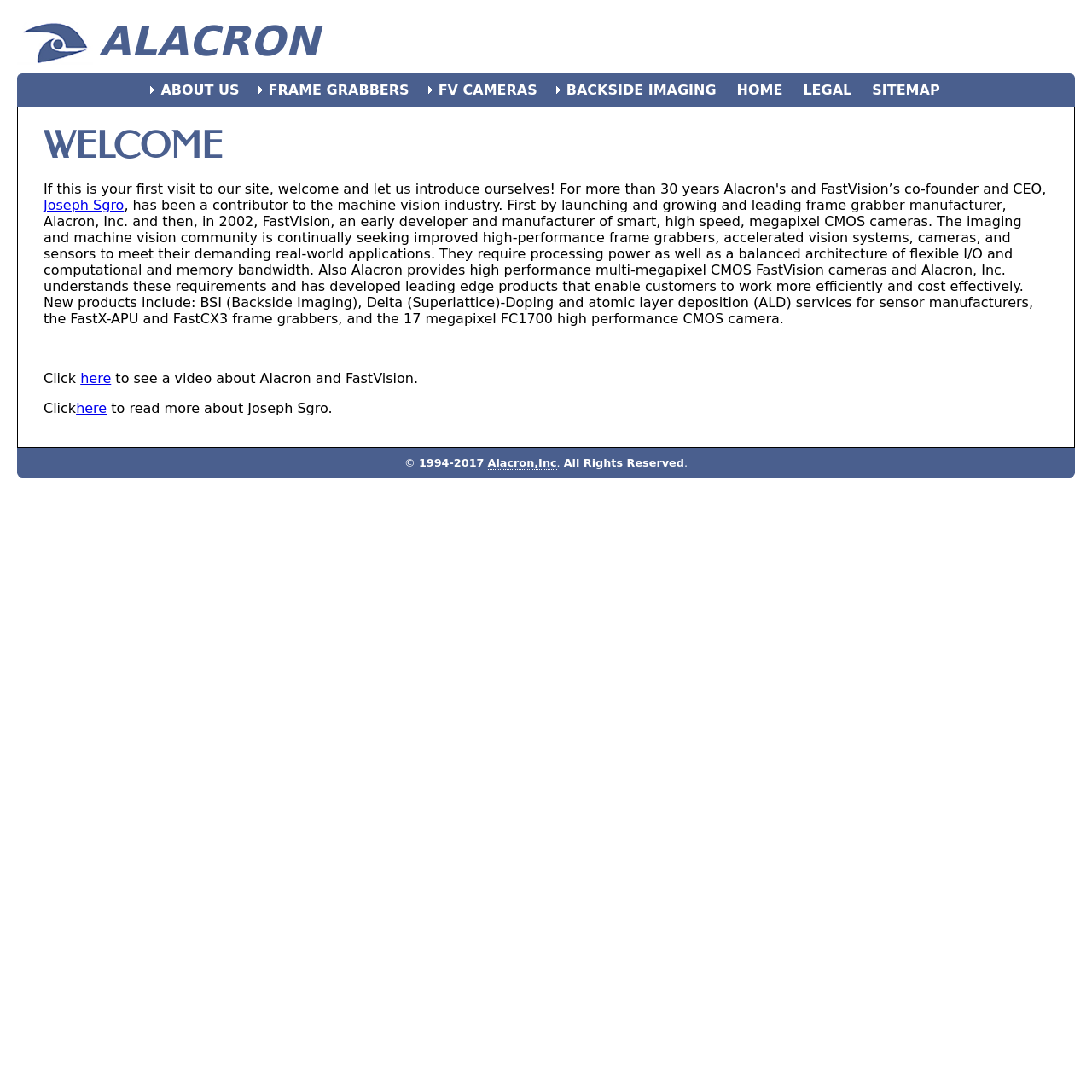Determine the bounding box coordinates of the target area to click to execute the following instruction: "Read about 'What is Tai Chi'."

None